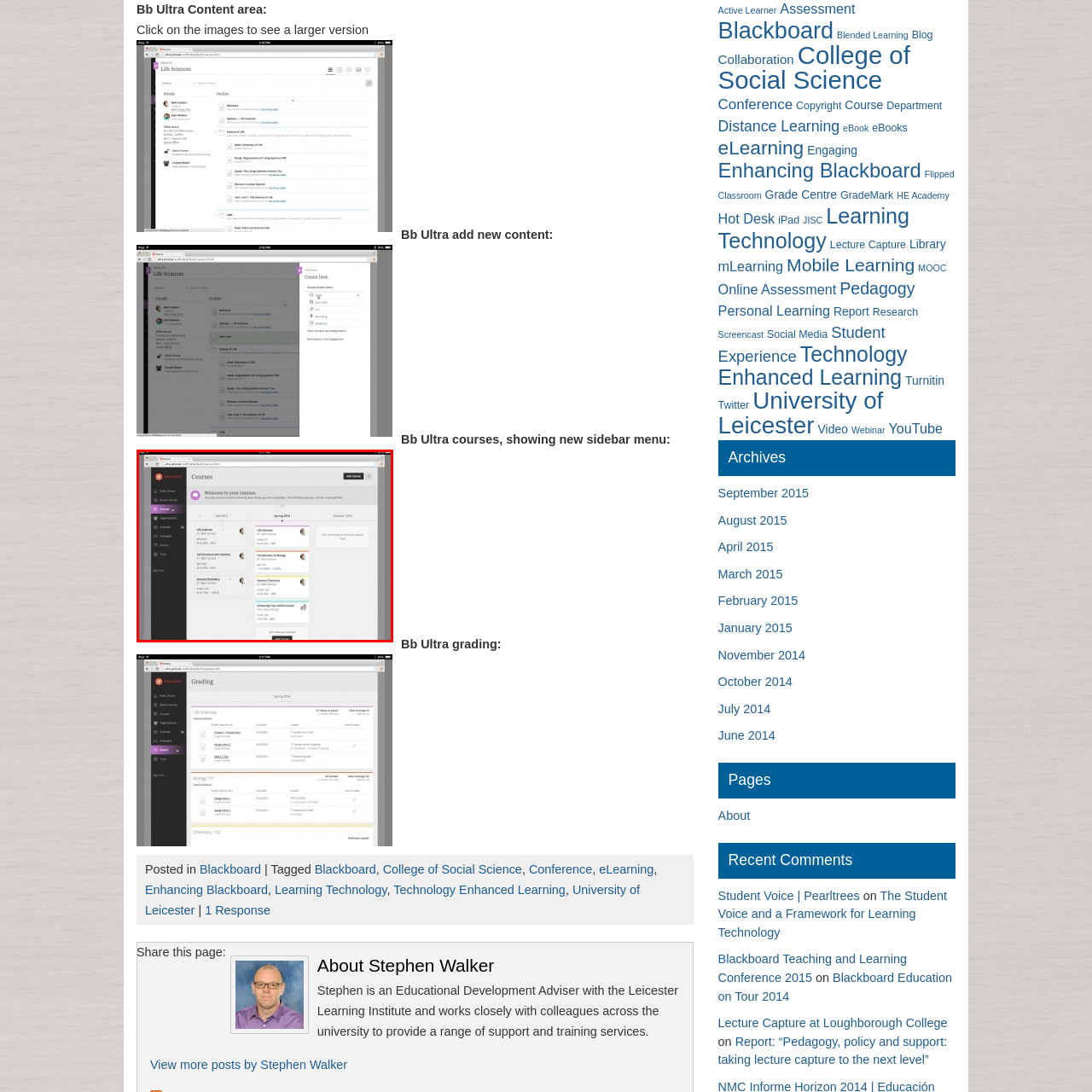How are the courses organized in the interface?
Please analyze the image within the red bounding box and offer a comprehensive answer to the question.

The courses are organized into three sections labeled 'Fall 2014', 'Spring 2014', and 'Summer 2014', making it easy for students to navigate through their currently registered or past courses, and allowing them to focus on a specific academic term.